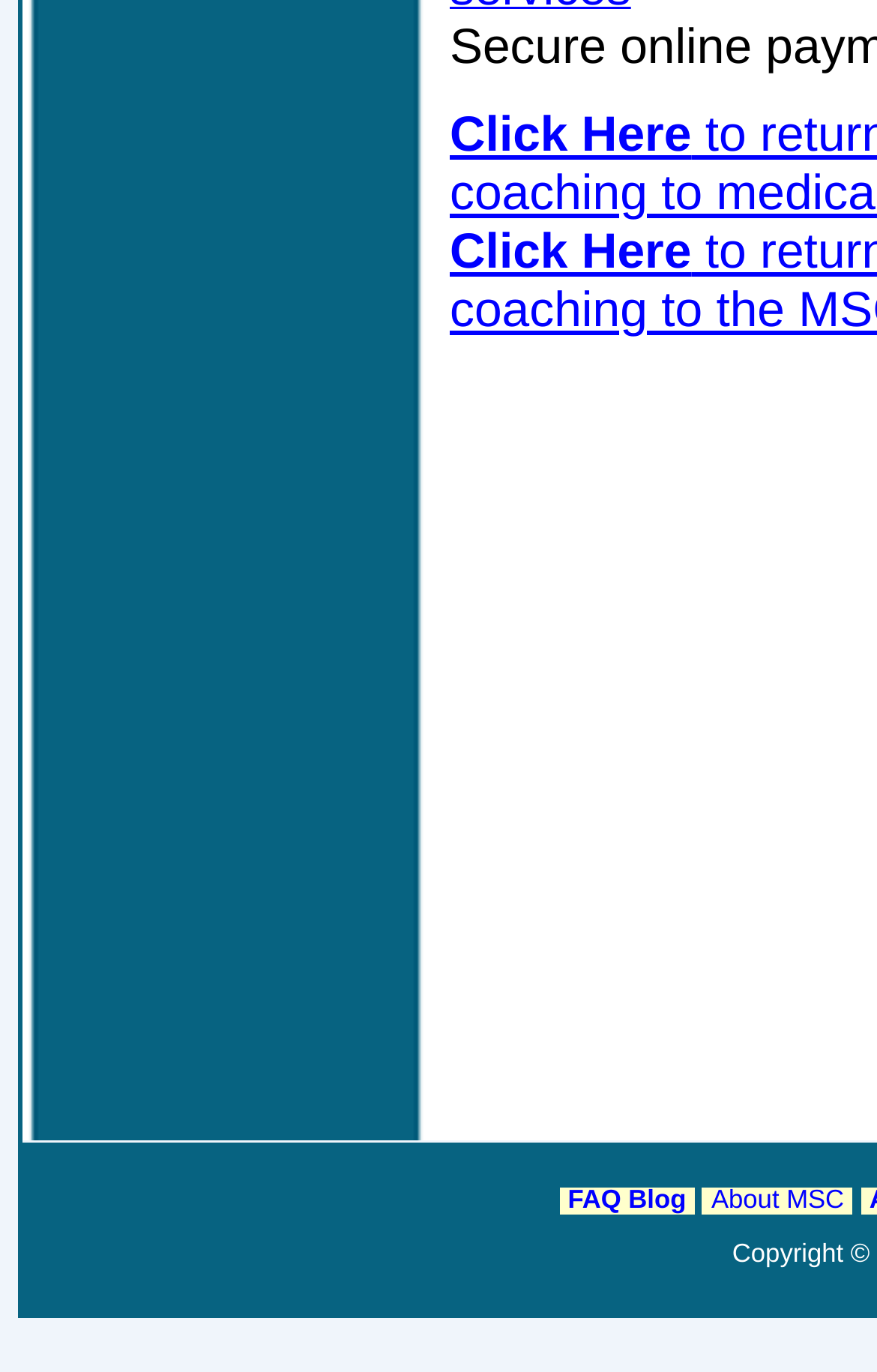Extract the bounding box coordinates for the UI element described by the text: "FAQ Blog". The coordinates should be in the form of [left, top, right, bottom] with values between 0 and 1.

[0.637, 0.866, 0.793, 0.885]